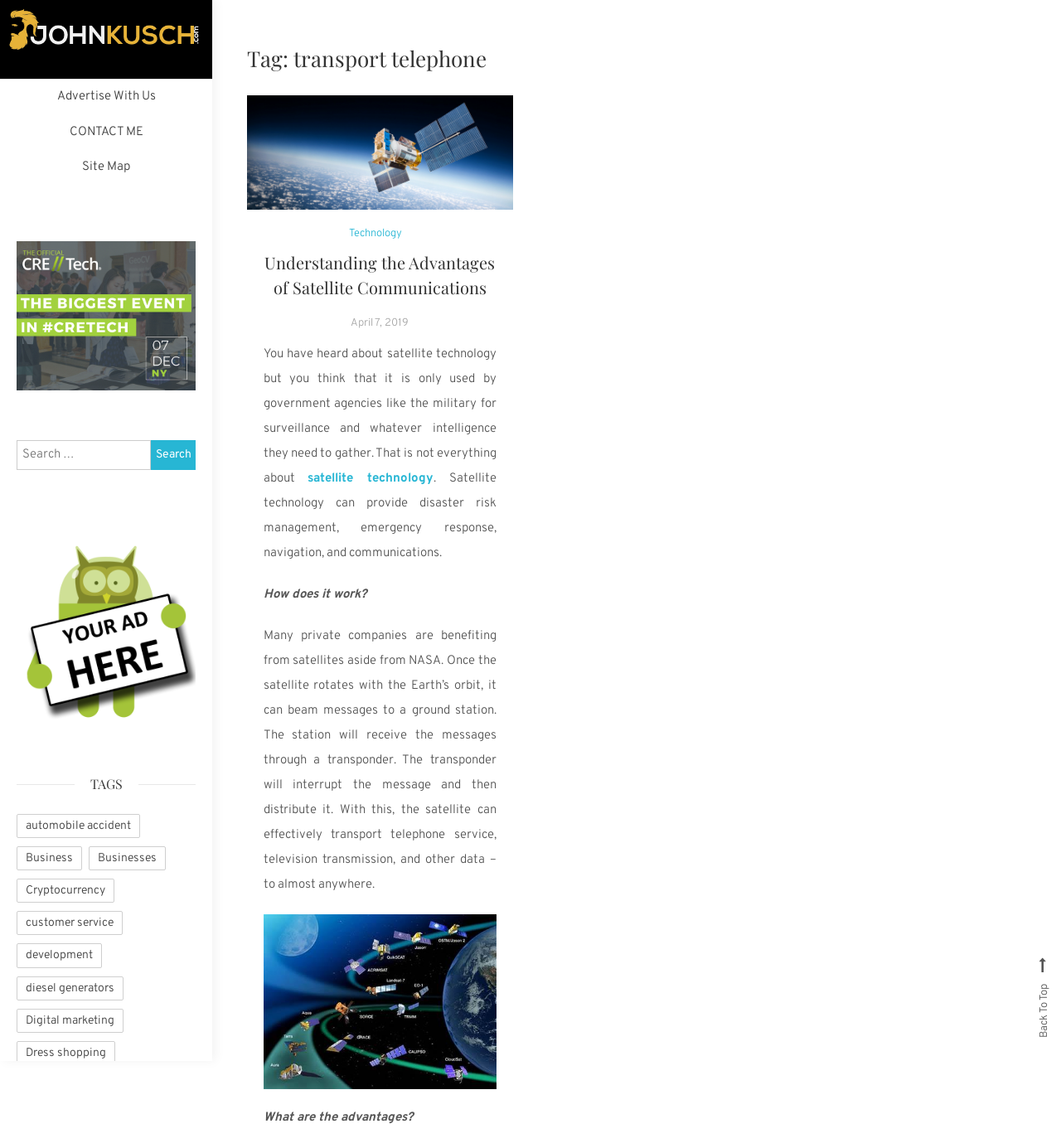Summarize the webpage with intricate details.

The webpage is titled "transport telephone Archives - Johnkusch" and appears to be a blog or article archive page. At the top left, there is a logo image and a link to "Johnkusch". Below this, there are several links to other pages, including "Advertise With Us", "CONTACT ME", and "Site Map".

On the right side of the page, there is a search bar with a search button and a label "Search for:". Below this, there are several links to other articles or categories, each with a small image.

The main content of the page is a list of article tags, labeled as "TAGS", with links to various topics such as "automobile accident", "Business", "Cryptocurrency", and more.

Below the tags, there is a header section with the title "Tag: transport telephone". This section contains an article titled "Understanding the Advantages of Satellite Communications", which includes a brief summary and several paragraphs of text. The article discusses the benefits of satellite technology, including disaster risk management, emergency response, navigation, and communications.

The article also includes an image related to television transmission and several links to other related topics. At the bottom of the page, there is a "Back To Top" link.

Overall, the page appears to be a collection of articles and resources related to the topic of transport and telephone, with a focus on satellite technology and its applications.